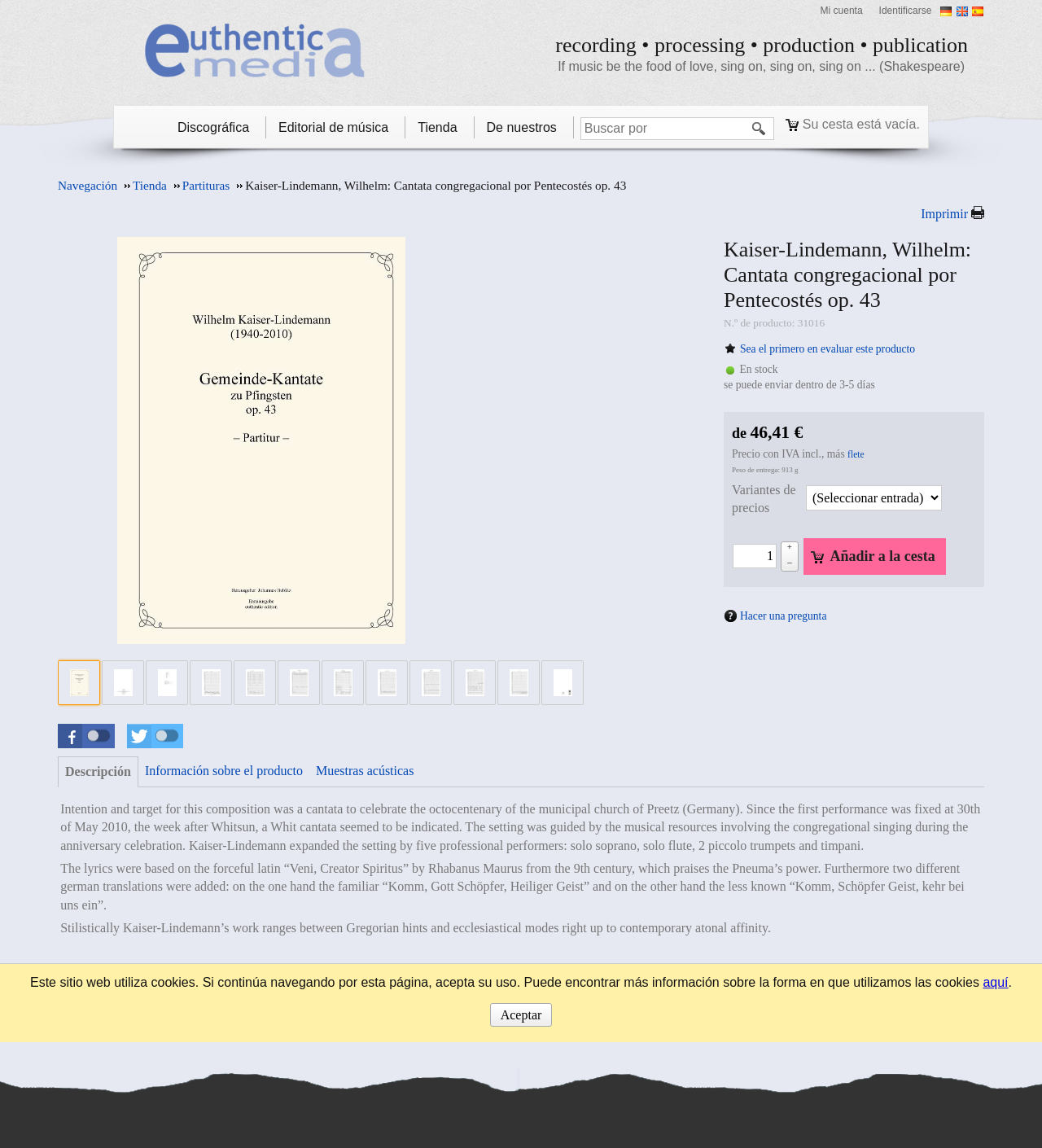Determine the bounding box coordinates of the region I should click to achieve the following instruction: "View product details". Ensure the bounding box coordinates are four float numbers between 0 and 1, i.e., [left, top, right, bottom].

[0.127, 0.014, 0.36, 0.078]